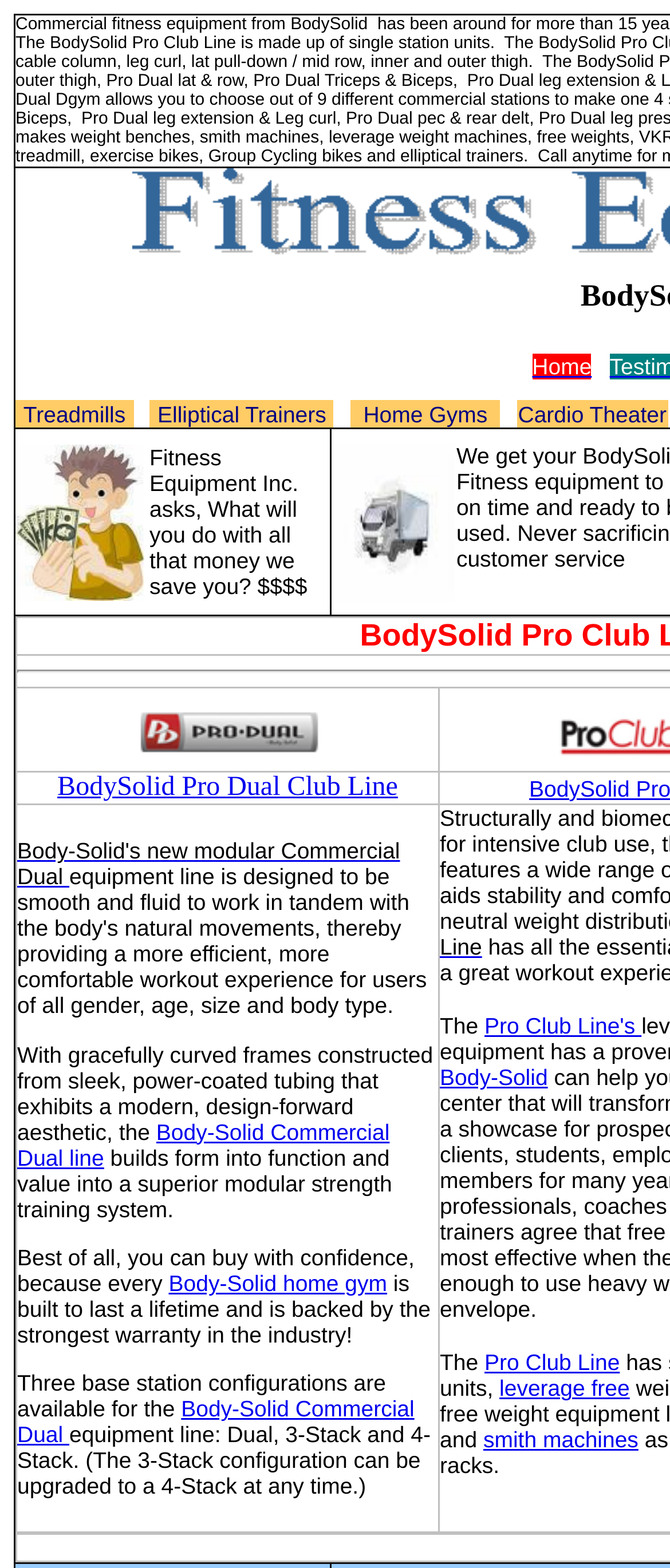What is the warranty offered by Body-Solid for their home gyms?
Please answer the question with as much detail and depth as you can.

The webpage states that every Body-Solid home gym is built to last a lifetime and is backed by the strongest warranty in the industry, implying a lifetime warranty.